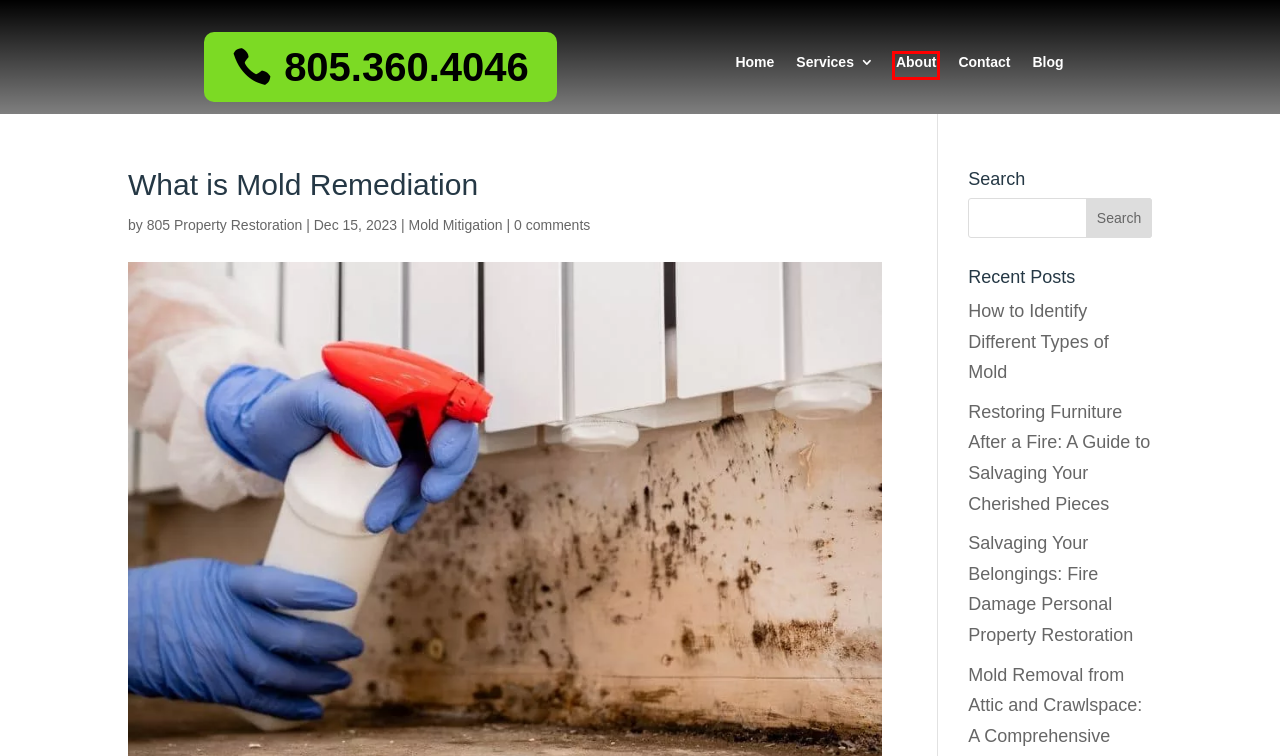You have a screenshot of a webpage with a red bounding box highlighting a UI element. Your task is to select the best webpage description that corresponds to the new webpage after clicking the element. Here are the descriptions:
A. Salvaging Your Belongings: Fire Damage Personal Property
B. 805 Property Restoration - https://805propertyrestoration.com
C. How to Identify Different Types of Mold - https://805propertyrestoration.com
D. 805 Property Restoration |
E. About - https://805propertyrestoration.com
F. Property Restoration Services -
G. Blog - https://805propertyrestoration.com
H. Restoring Furniture After a Fire https://805propertyrestoration.com -

E